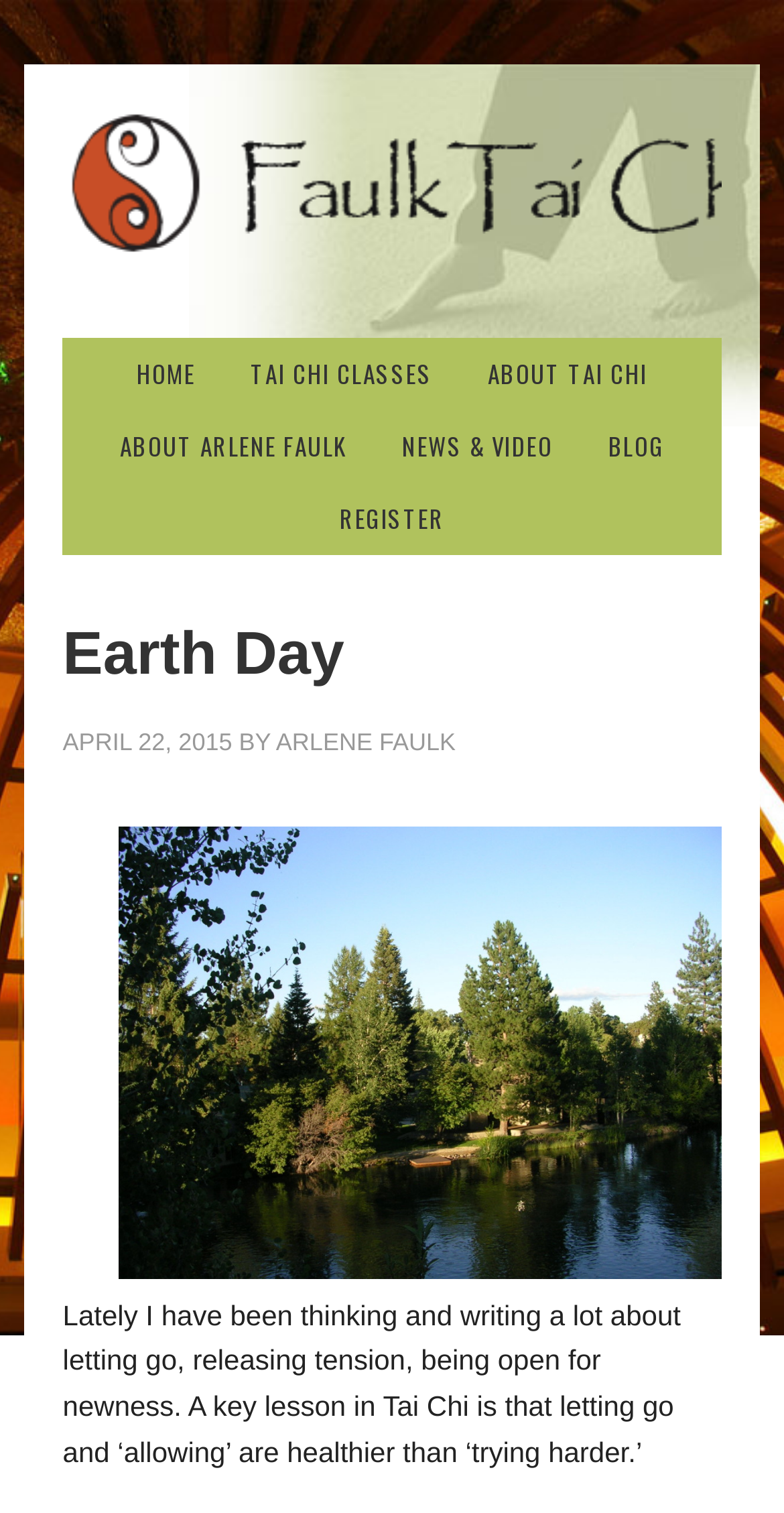Indicate the bounding box coordinates of the clickable region to achieve the following instruction: "register for a class."

[0.403, 0.319, 0.597, 0.367]